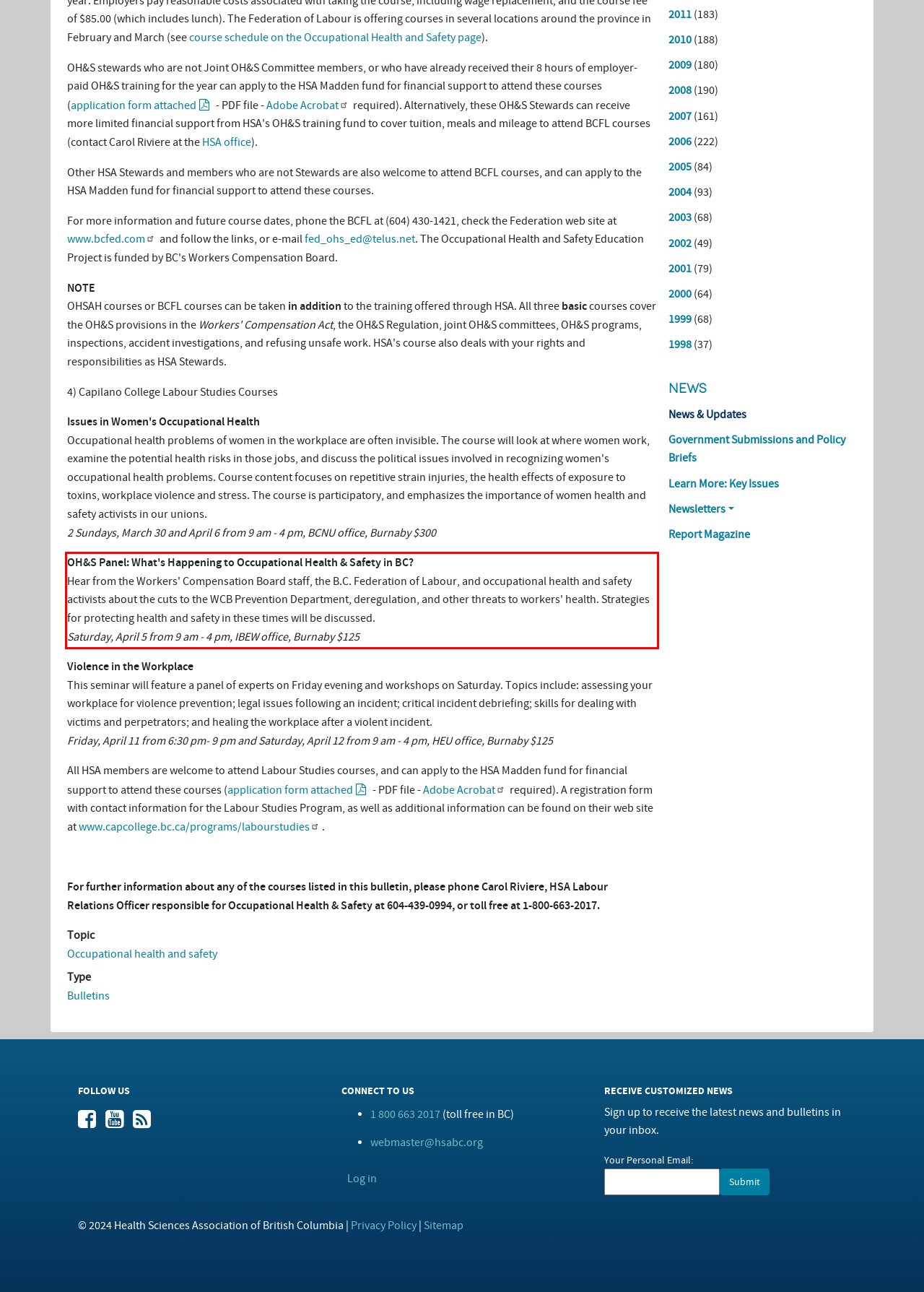Please perform OCR on the text within the red rectangle in the webpage screenshot and return the text content.

OH&S Panel: What's Happening to Occupational Health & Safety in BC? Hear from the Workers' Compensation Board staff, the B.C. Federation of Labour, and occupational health and safety activists about the cuts to the WCB Prevention Department, deregulation, and other threats to workers' health. Strategies for protecting health and safety in these times will be discussed. Saturday, April 5 from 9 am - 4 pm, IBEW office, Burnaby $125